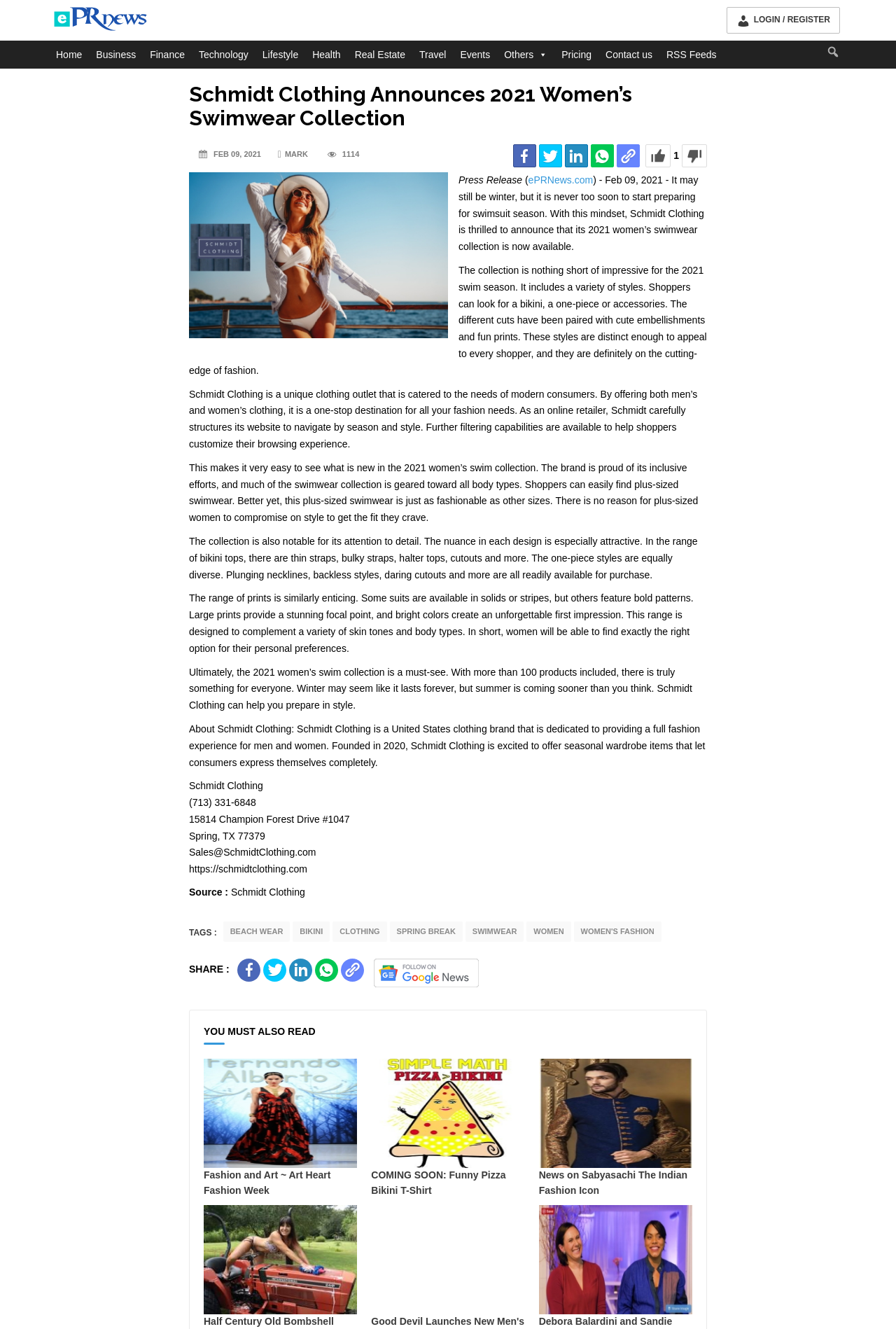Please identify the bounding box coordinates of the element that needs to be clicked to perform the following instruction: "Check the 'Pricing' page".

[0.619, 0.031, 0.668, 0.052]